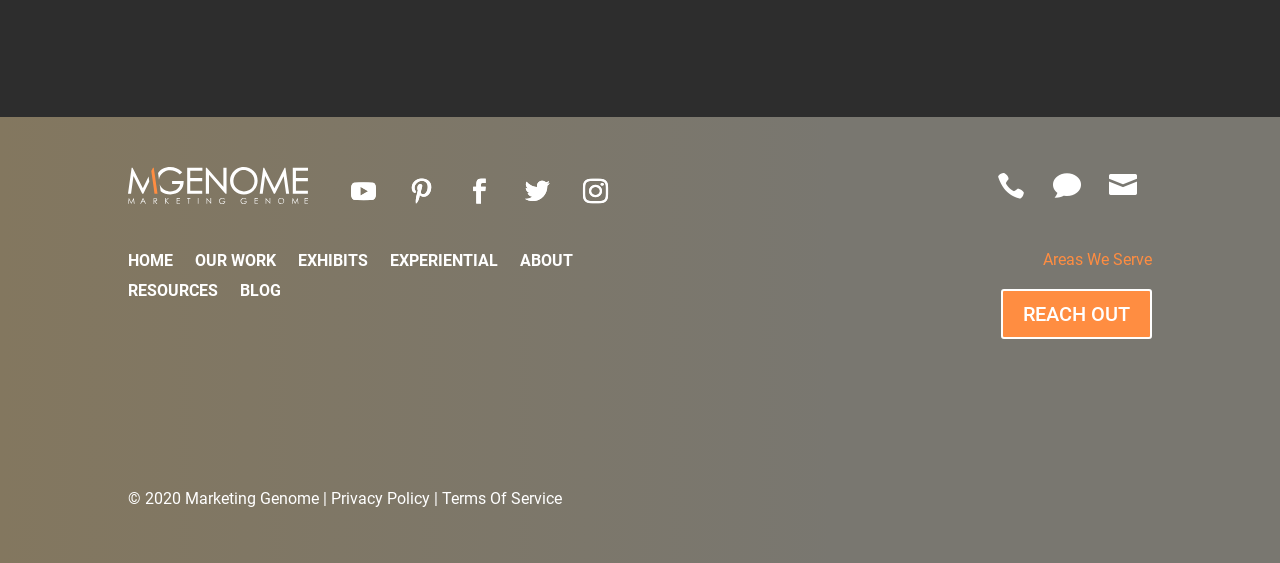How many social media links are there in the top section?
Look at the image and respond with a single word or a short phrase.

6